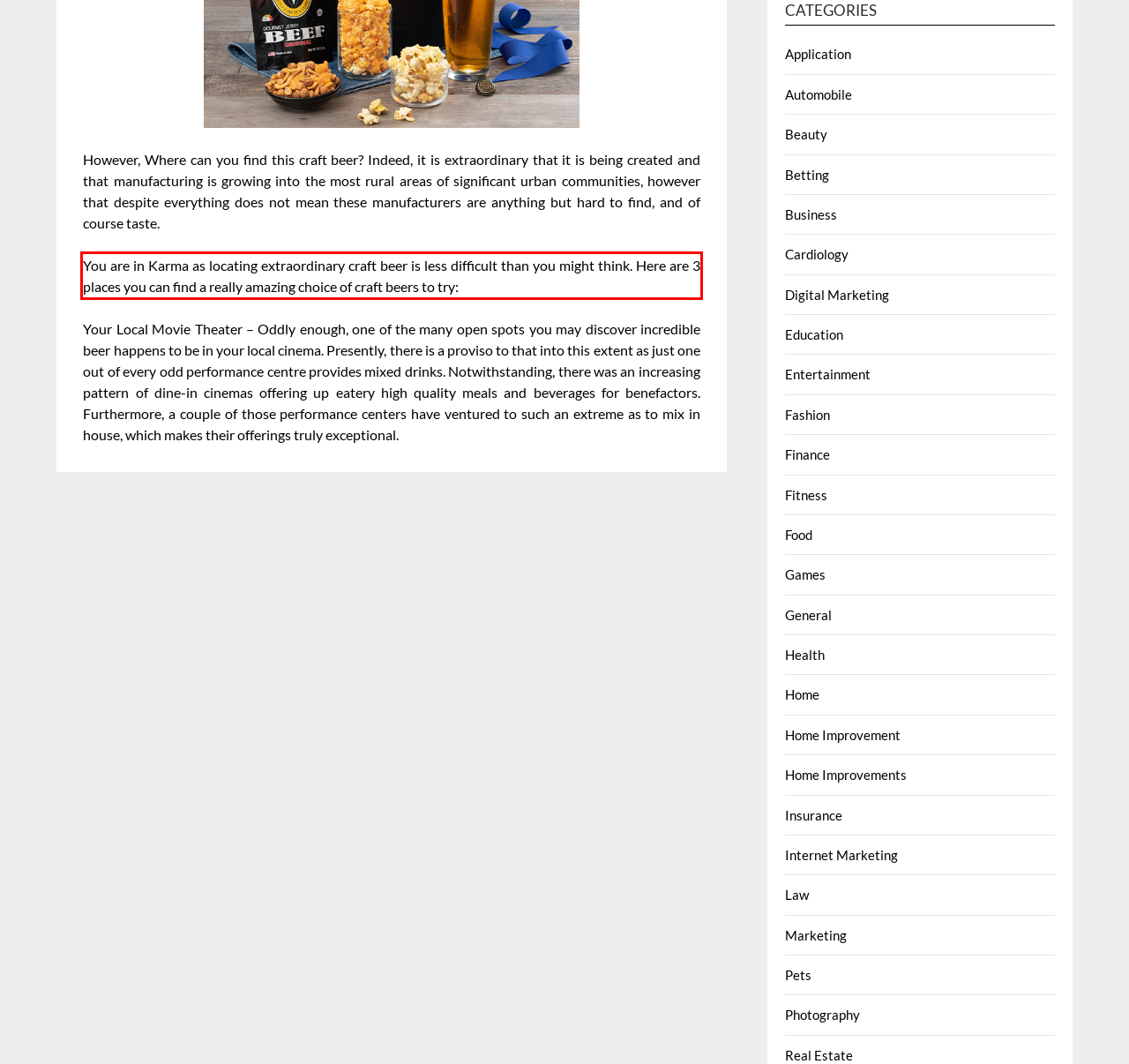Please examine the webpage screenshot and extract the text within the red bounding box using OCR.

You are in Karma as locating extraordinary craft beer is less difficult than you might think. Here are 3 places you can find a really amazing choice of craft beers to try: